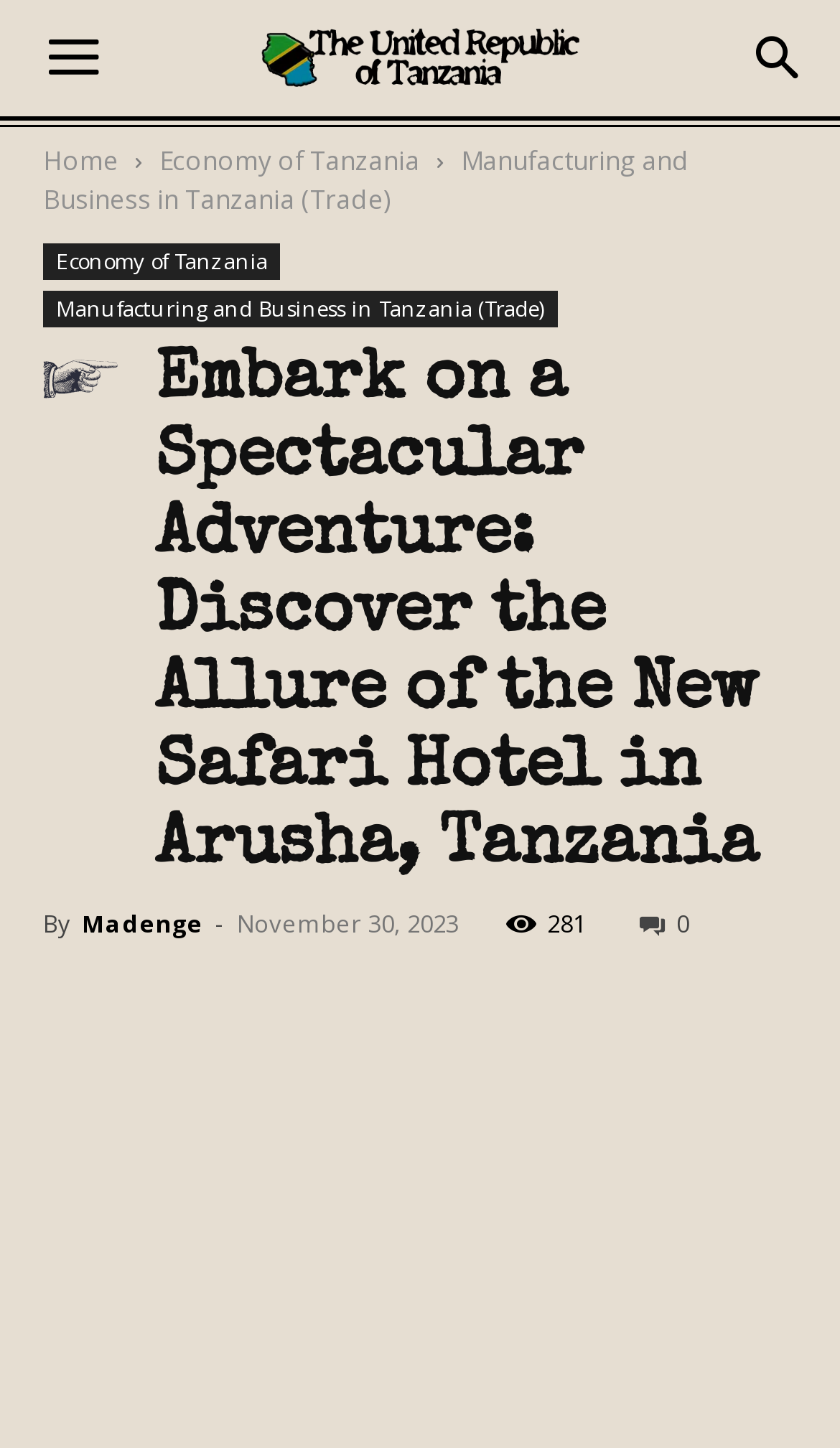Please identify the bounding box coordinates of the element I need to click to follow this instruction: "Visit Madenge's page".

[0.097, 0.626, 0.241, 0.648]